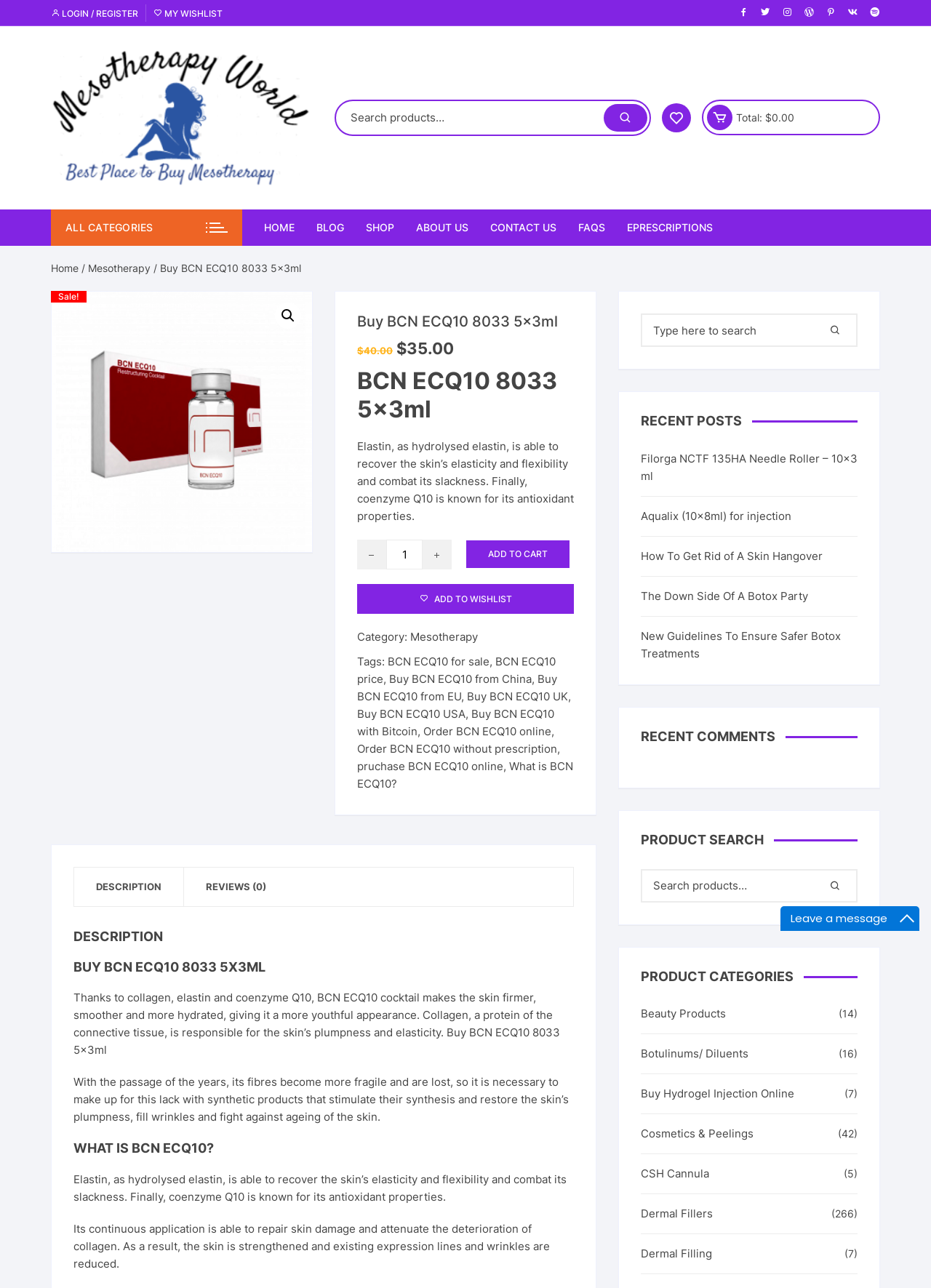Please determine the bounding box coordinates of the area that needs to be clicked to complete this task: 'Search for products'. The coordinates must be four float numbers between 0 and 1, formatted as [left, top, right, bottom].

[0.359, 0.077, 0.699, 0.106]